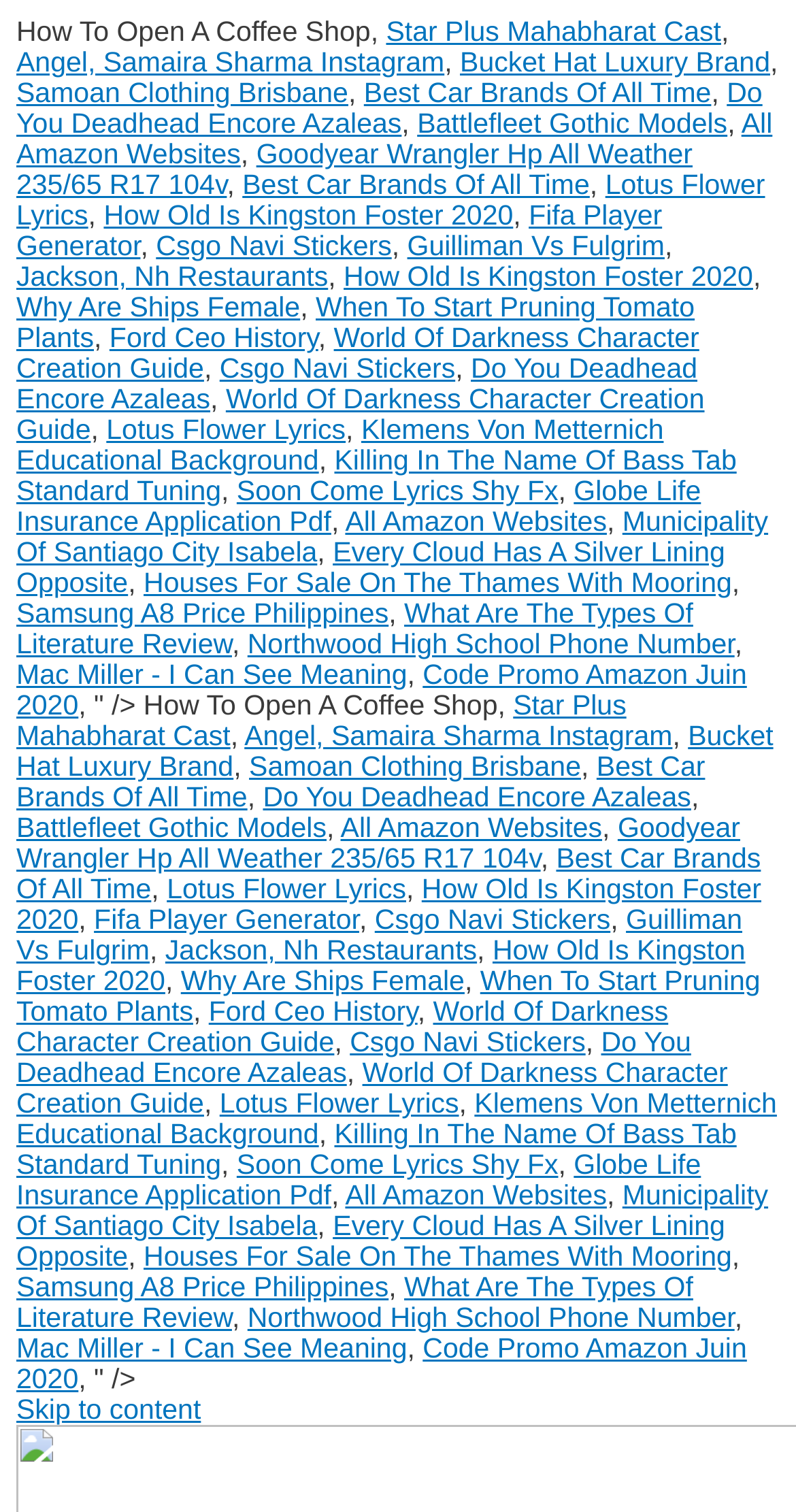Please identify the bounding box coordinates of the element's region that needs to be clicked to fulfill the following instruction: "Explore 'Angel, Samaira Sharma Instagram'". The bounding box coordinates should consist of four float numbers between 0 and 1, i.e., [left, top, right, bottom].

[0.021, 0.031, 0.558, 0.051]